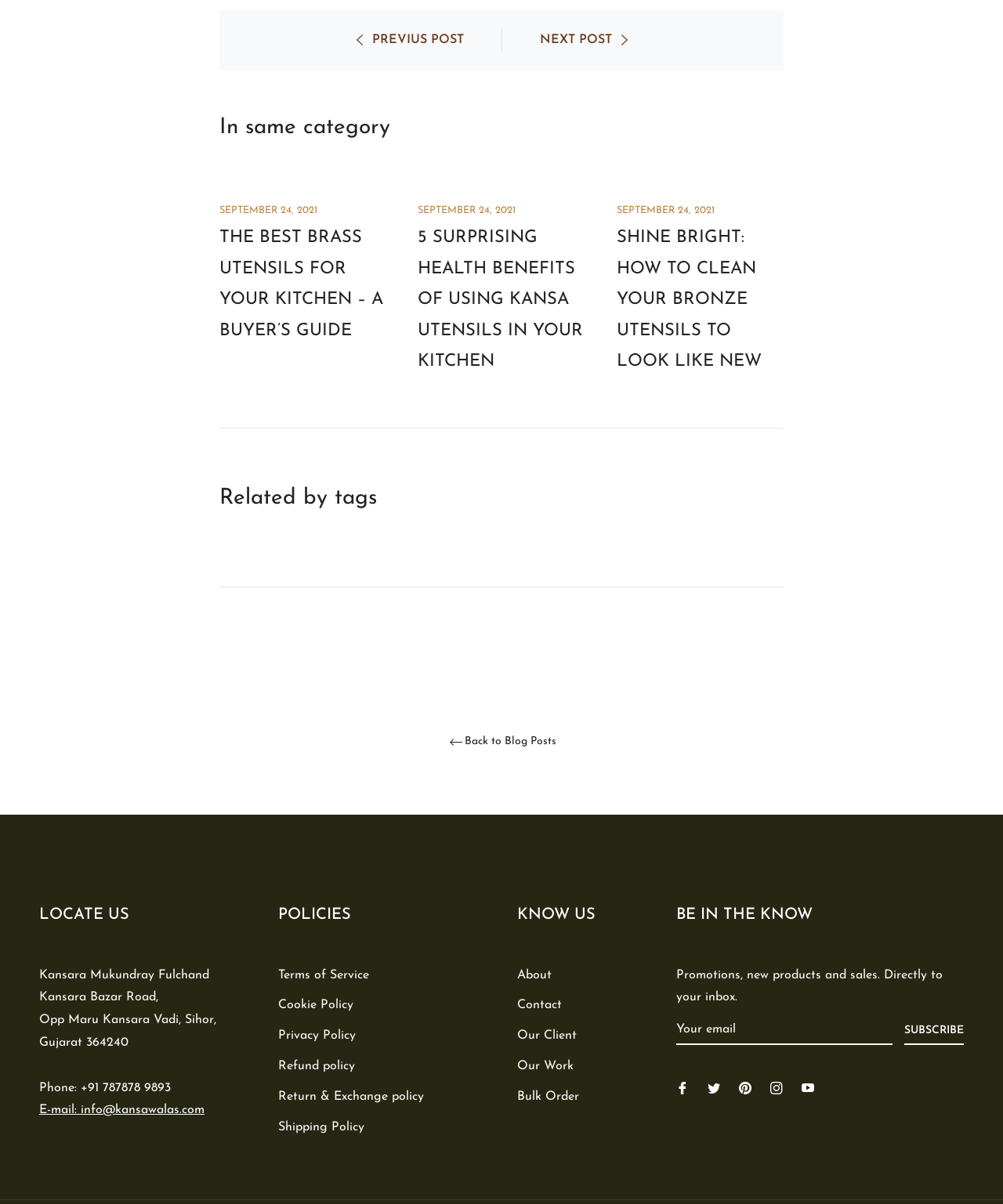Using the provided element description "You", determine the bounding box coordinates of the UI element.

[0.799, 0.894, 0.812, 0.913]